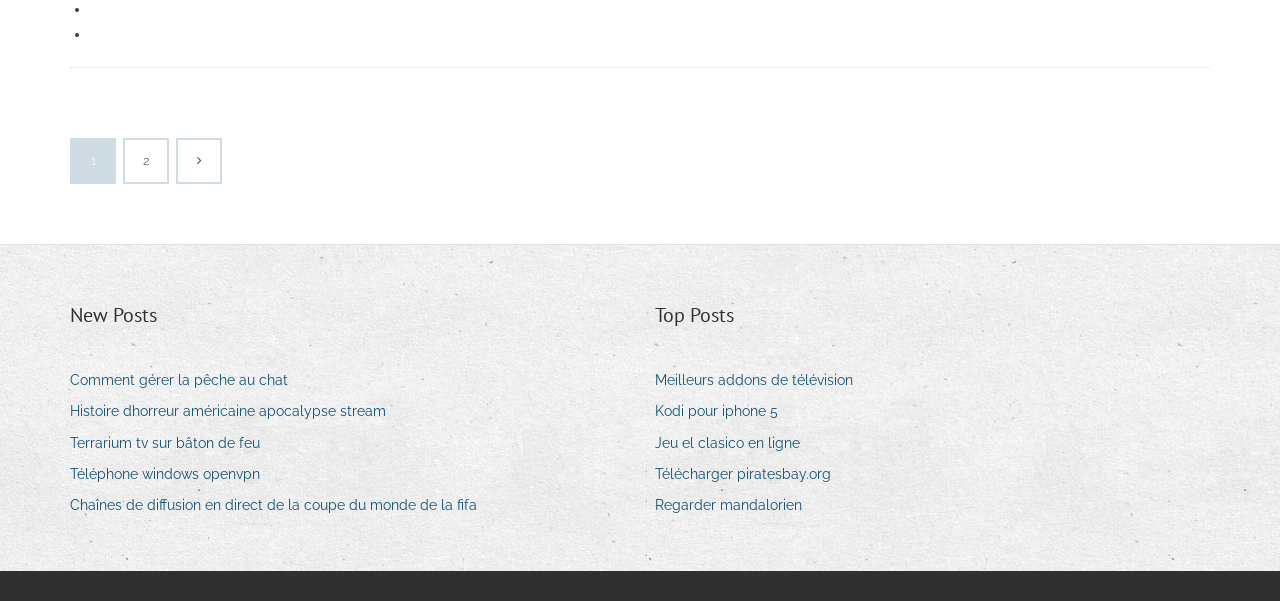What is the first post in the 'New Posts' category?
Please look at the screenshot and answer using one word or phrase.

Comment gérer la pêche au chat